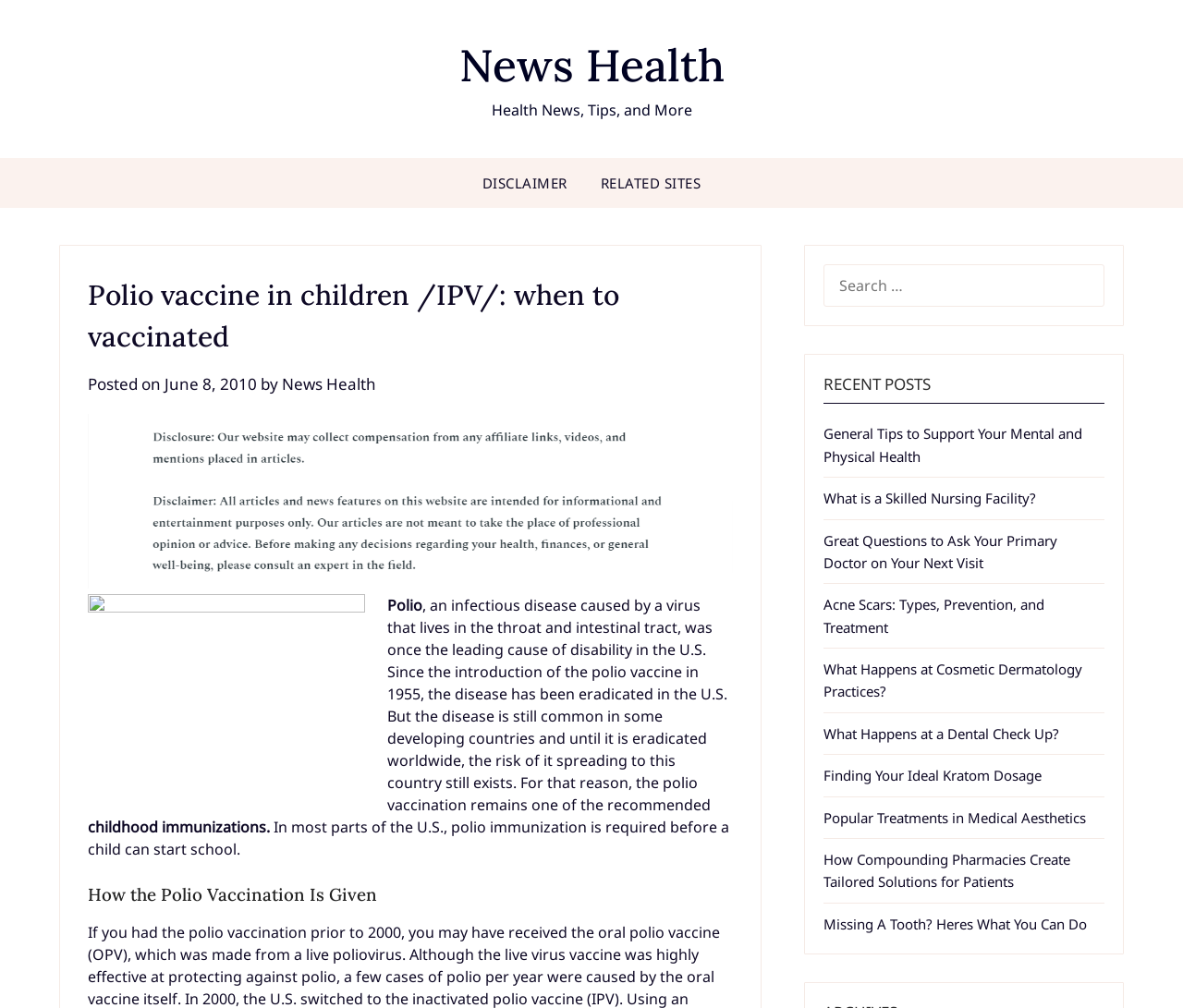Show the bounding box coordinates for the HTML element described as: "Disclaimer".

[0.395, 0.157, 0.492, 0.207]